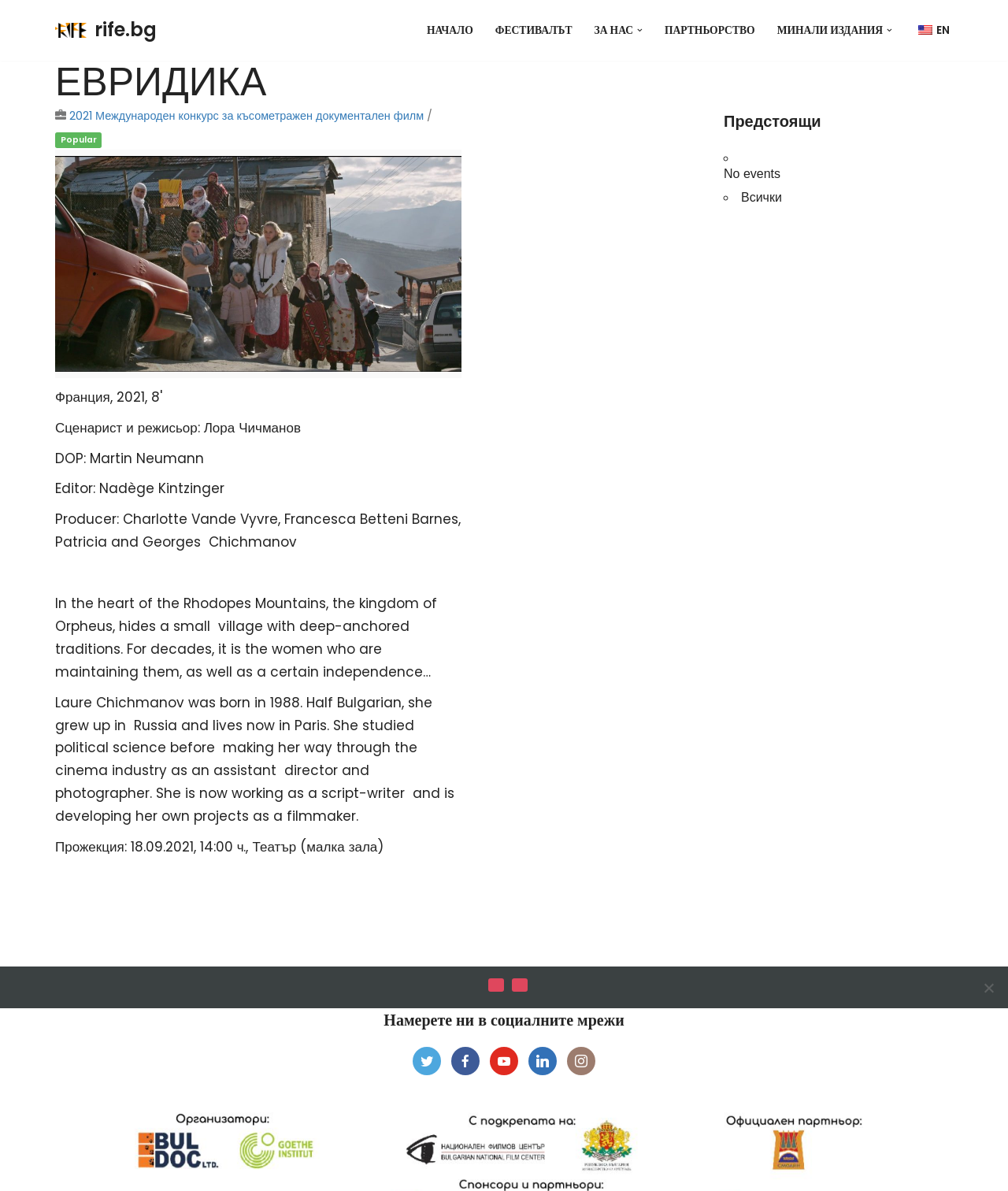Illustrate the webpage thoroughly, mentioning all important details.

The webpage is about the EURYDICE film festival, specifically showcasing a documentary film. At the top, there is a link to skip to the main content and a navigation menu with links to different sections of the festival, including "НАЧАЛО" (Home), "ФЕСТИВАЛЪТ" (Festival), "ЗА НАС" (About Us), "ПАРТНЬОРСТВО" (Partnership), and "МИНАЛИ ИЗДАНИЯ" (Past Editions). There is also a language selection option with a link to switch to English.

Below the navigation menu, there is a main section with an article about the film "ЕВРИДИКА" (Eurydice). The article includes a heading, a brief description of the film, and credits for the director, cinematographer, editor, and producers. There is also a longer text describing the film's plot and the director's background.

To the right of the article, there is a complementary section with a heading "Предстоящи" (Upcoming) and a list of events, although it appears to be empty with a message "No events". There is also a link to view all events.

At the bottom of the page, there is a section with social media links and a text "Намерете ни в социалните мрежи" (Find us on social media).

There is also a dialog box at the bottom of the page, but it appears to be empty.